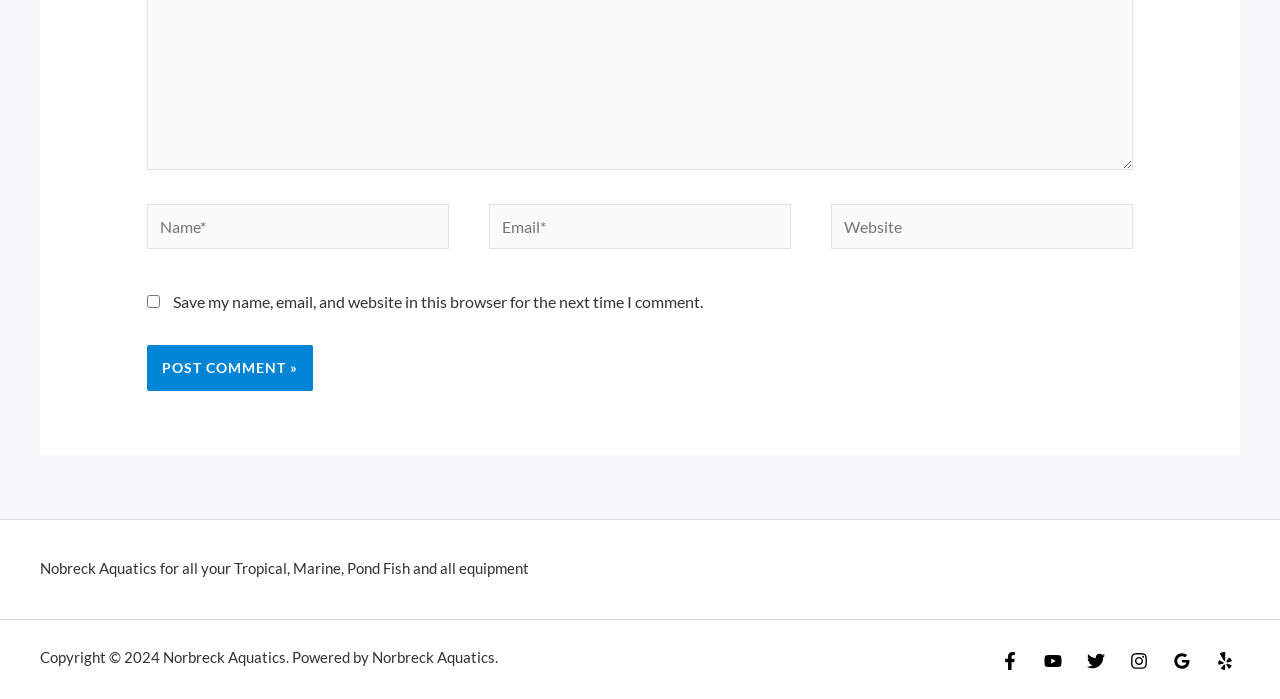Determine the bounding box coordinates of the clickable region to carry out the instruction: "View the 'All Users' page".

None